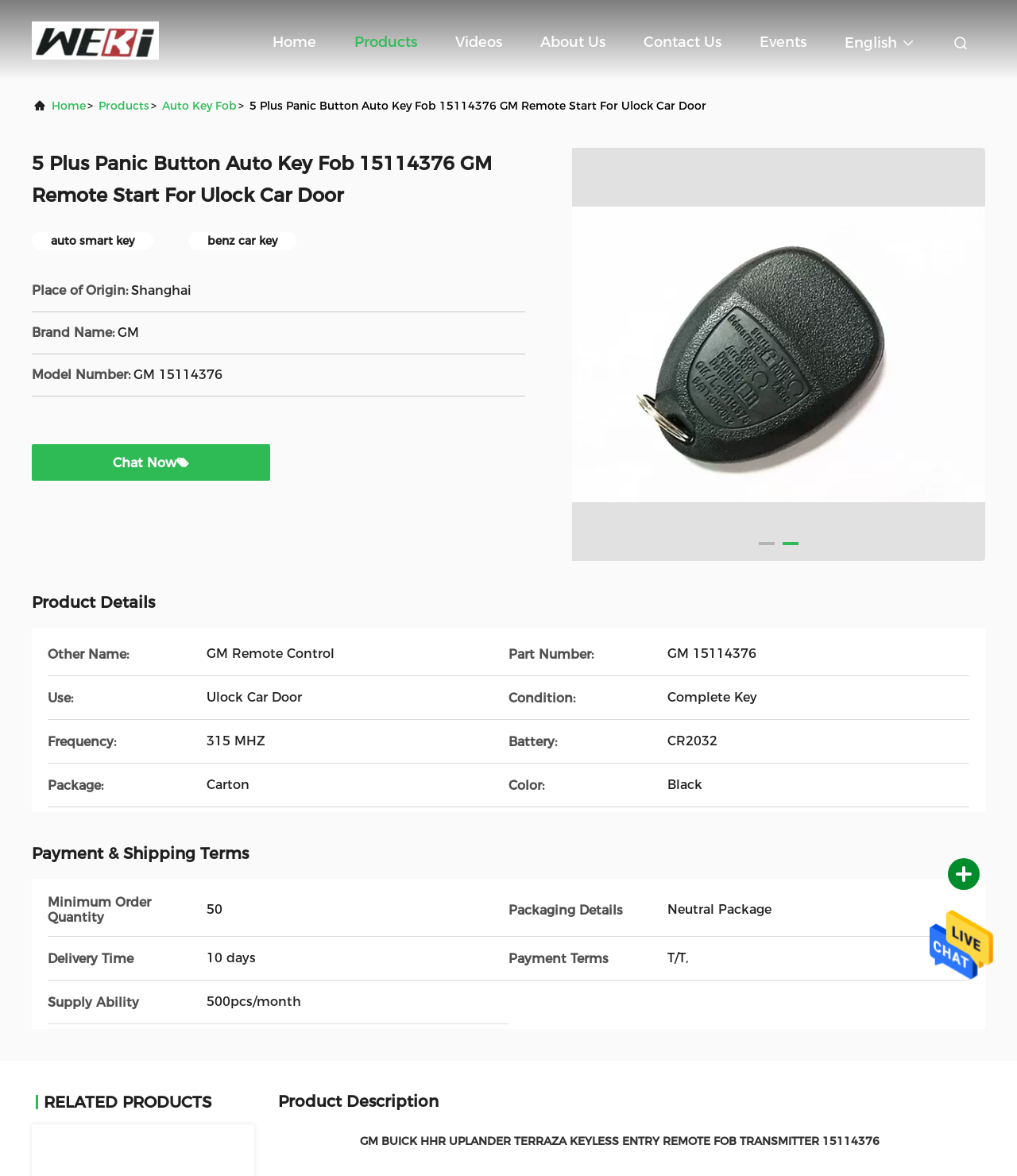What is the frequency of the product?
Using the image as a reference, answer with just one word or a short phrase.

315 MHZ